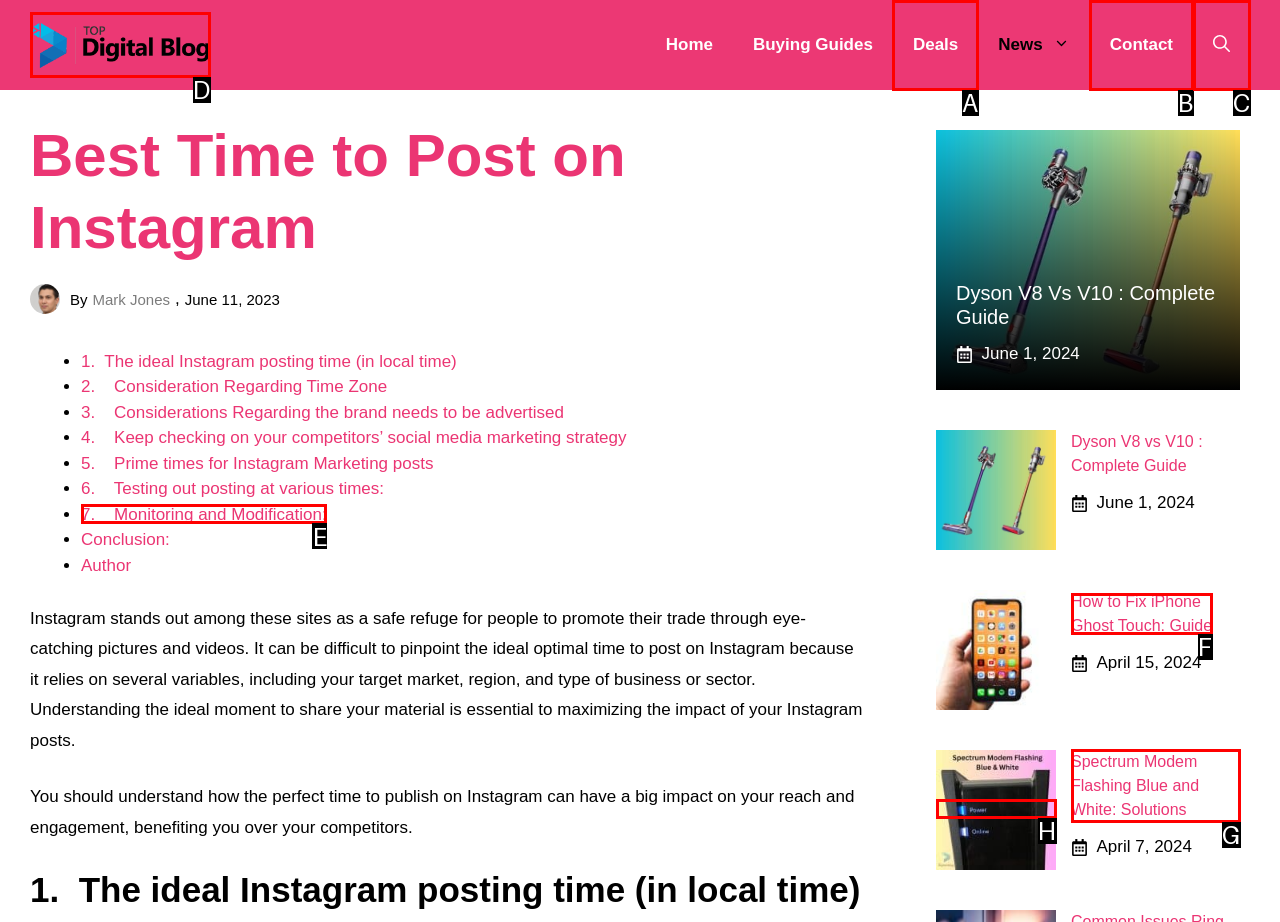What letter corresponds to the UI element to complete this task: View the post about 'Spectrum Modem Flashing Blue and White: Solutions'
Answer directly with the letter.

G